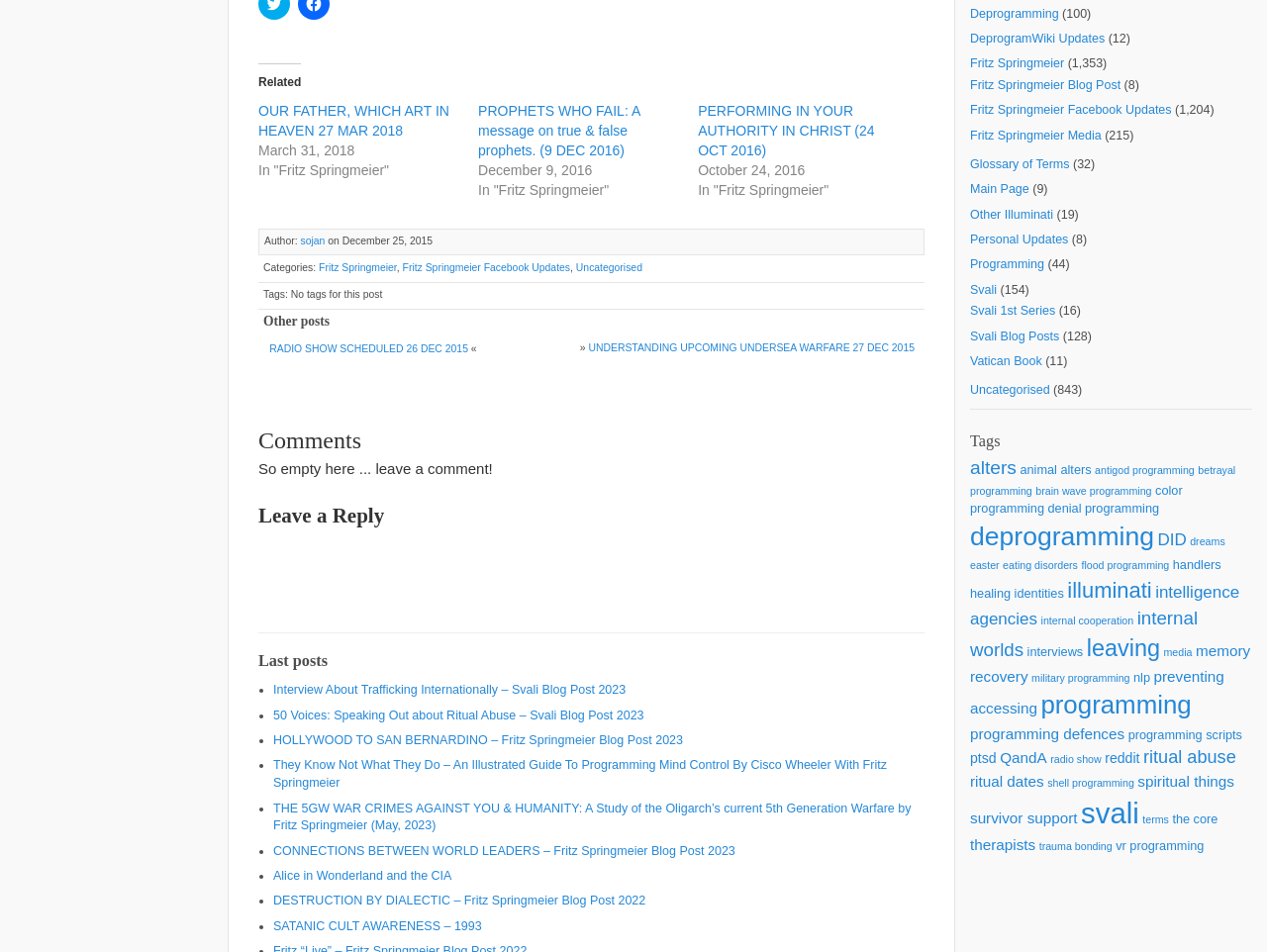Kindly determine the bounding box coordinates for the clickable area to achieve the given instruction: "Click on the link 'Interview About Trafficking Internationally – Svali Blog Post 2023'".

[0.216, 0.718, 0.494, 0.732]